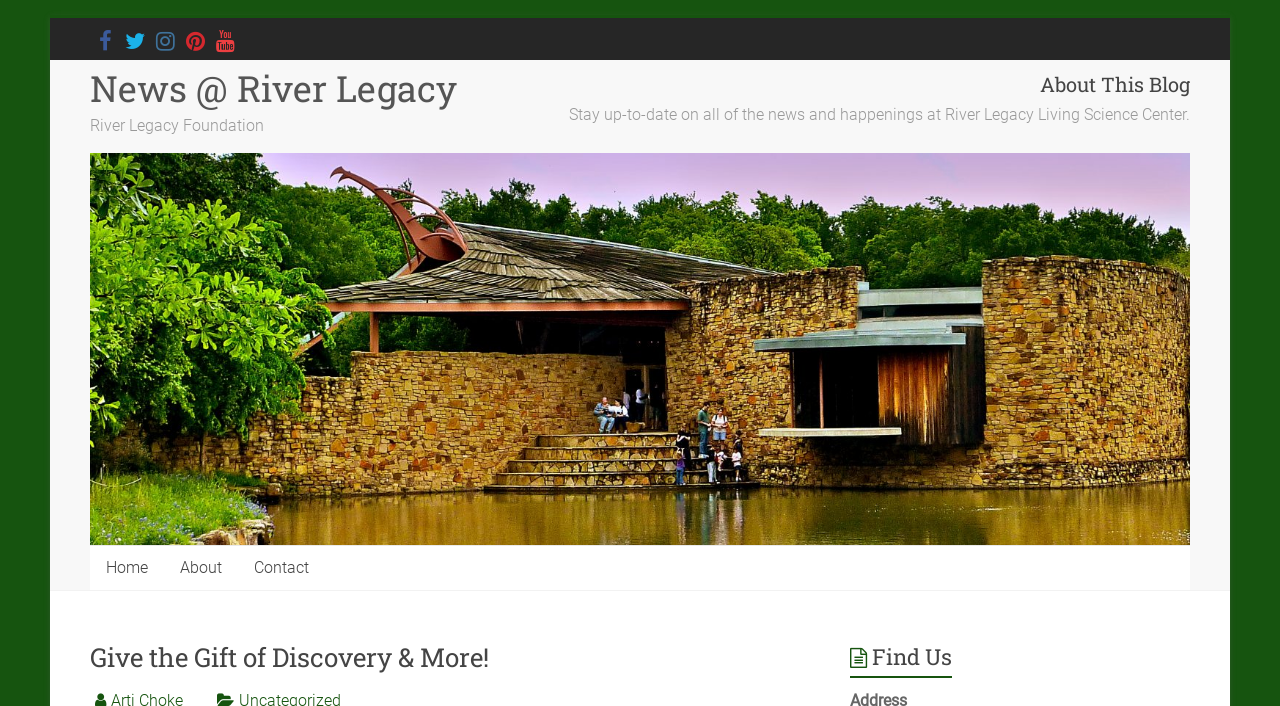Using the provided description Contact, find the bounding box coordinates for the UI element. Provide the coordinates in (top-left x, top-left y, bottom-right x, bottom-right y) format, ensuring all values are between 0 and 1.

[0.186, 0.773, 0.254, 0.835]